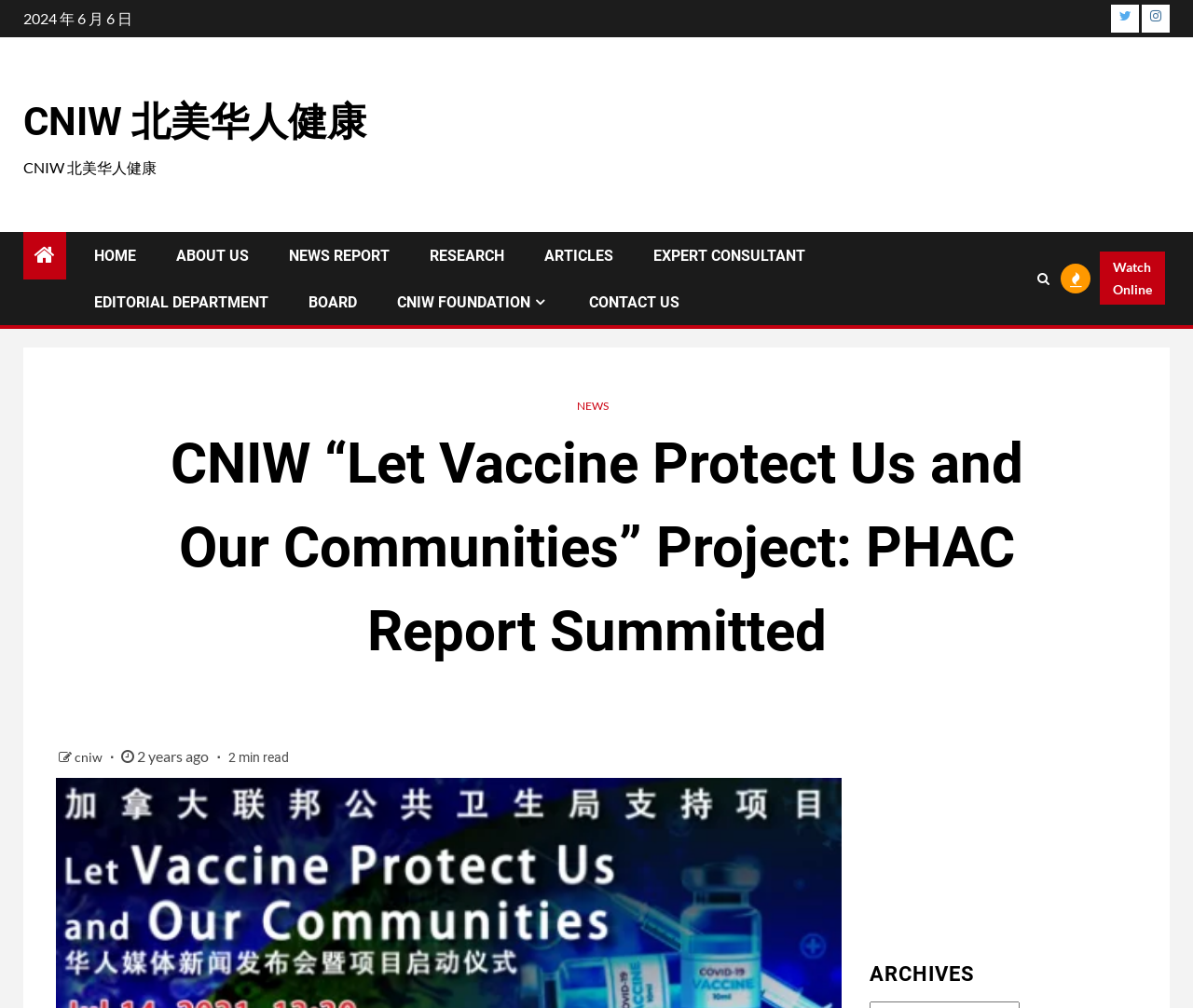What is the date of the report?
Using the image, answer in one word or phrase.

2024 年 6 月 6 日